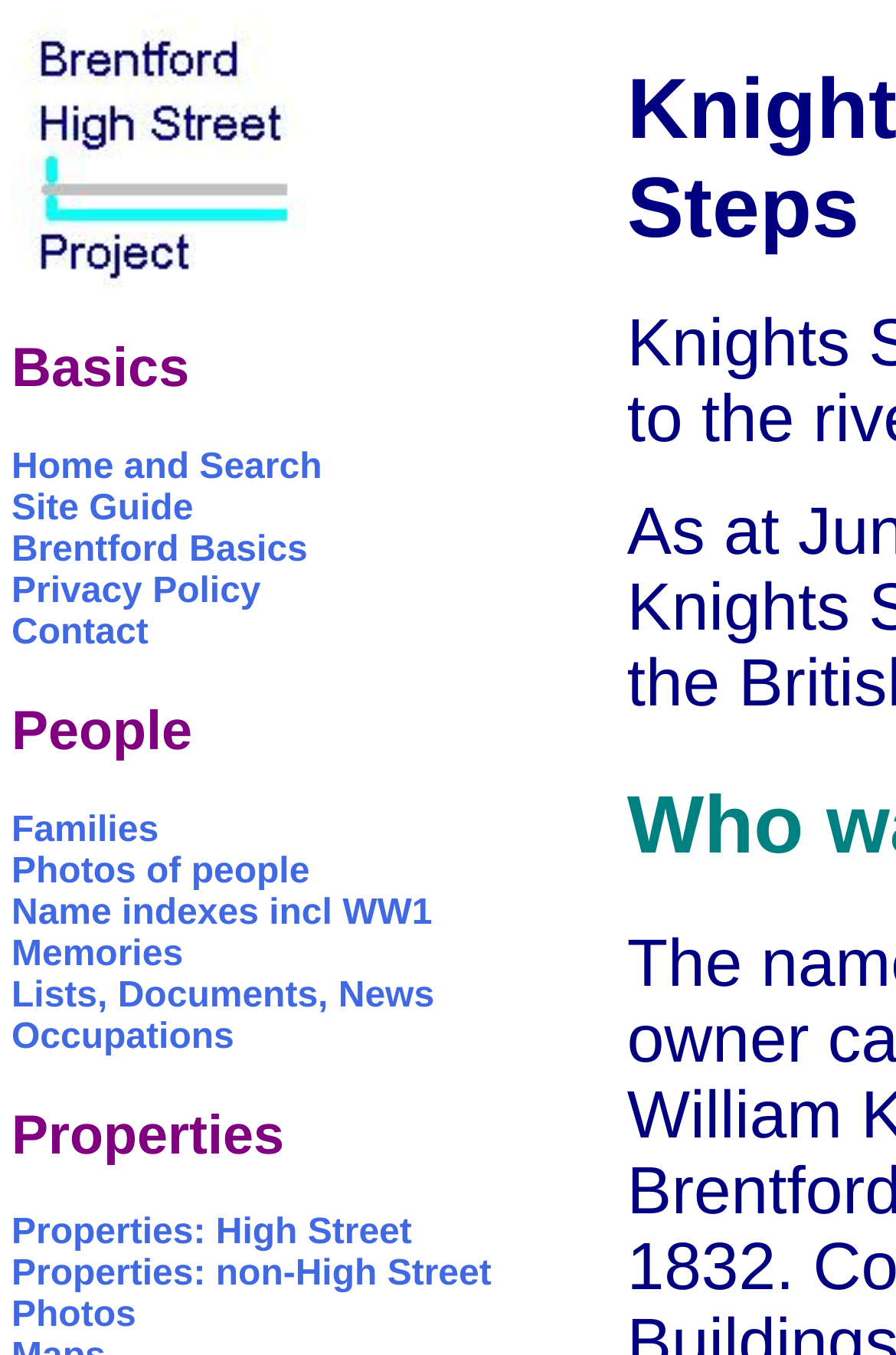Extract the main heading text from the webpage.

Knights Buildings and Knights Steps